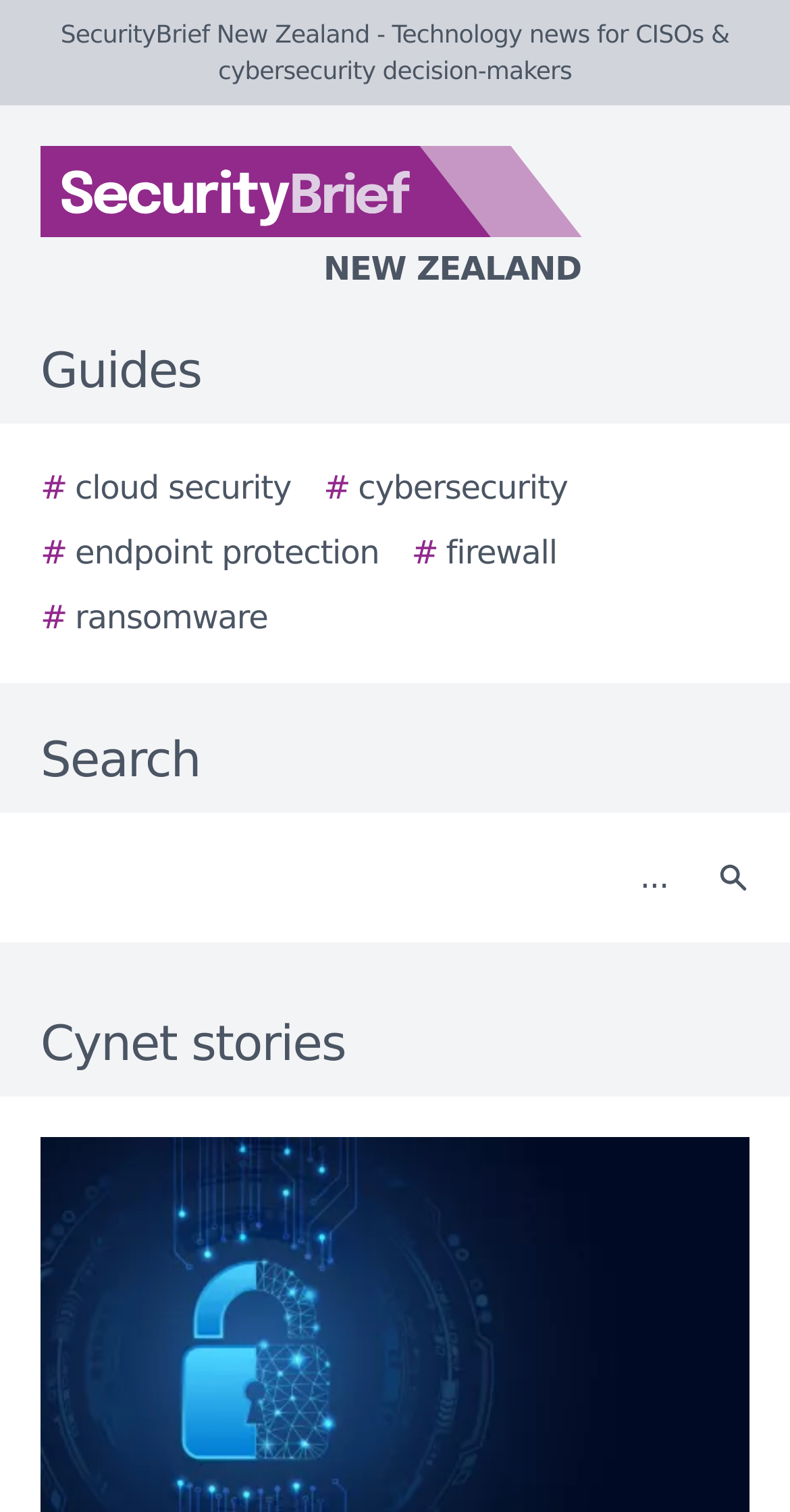What type of news does the website provide? Based on the image, give a response in one word or a short phrase.

Technology news